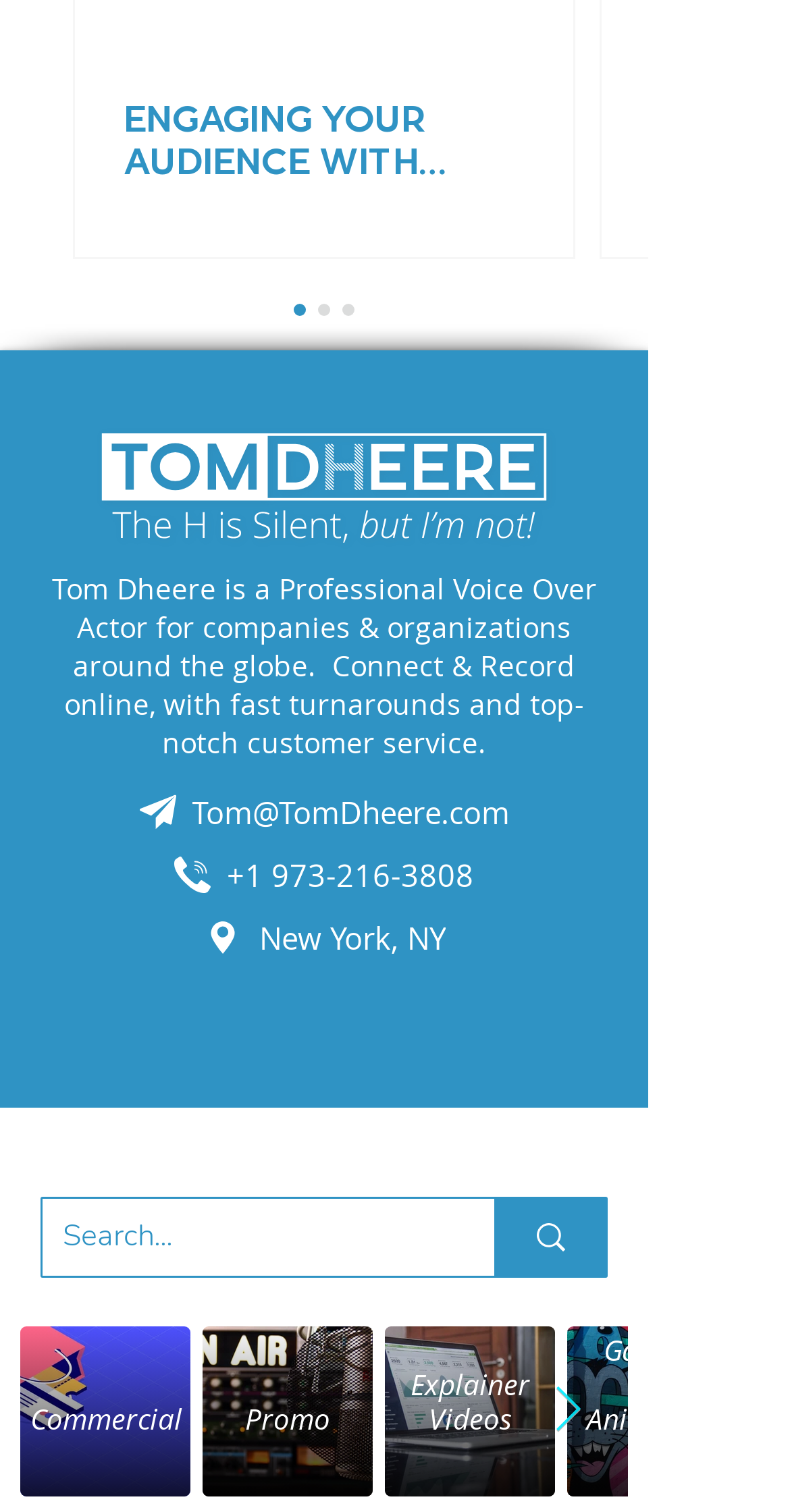Please indicate the bounding box coordinates of the element's region to be clicked to achieve the instruction: "Search for something". Provide the coordinates as four float numbers between 0 and 1, i.e., [left, top, right, bottom].

[0.054, 0.793, 0.767, 0.844]